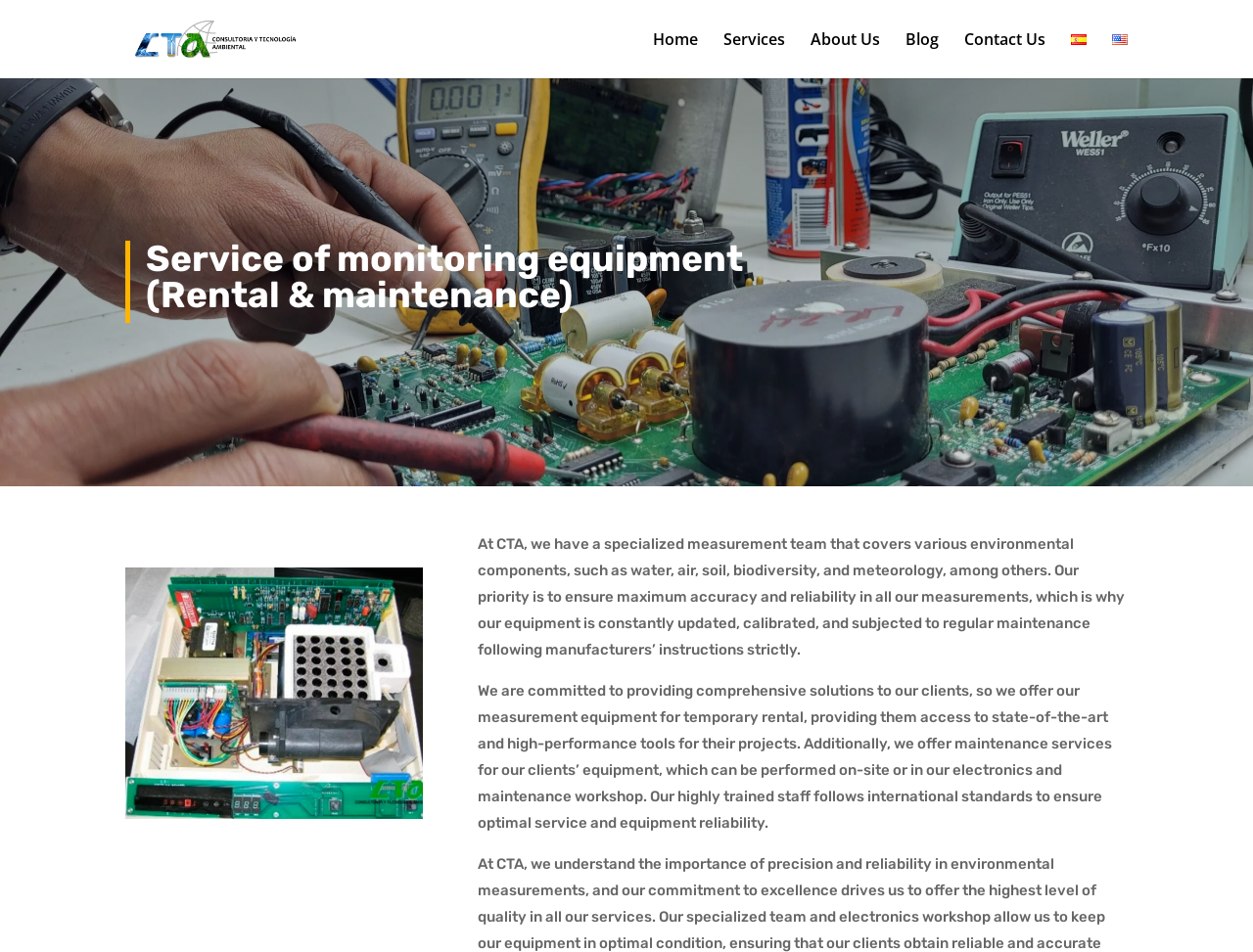Please identify the primary heading on the webpage and return its text.

Service of monitoring equipment (Rental & maintenance)